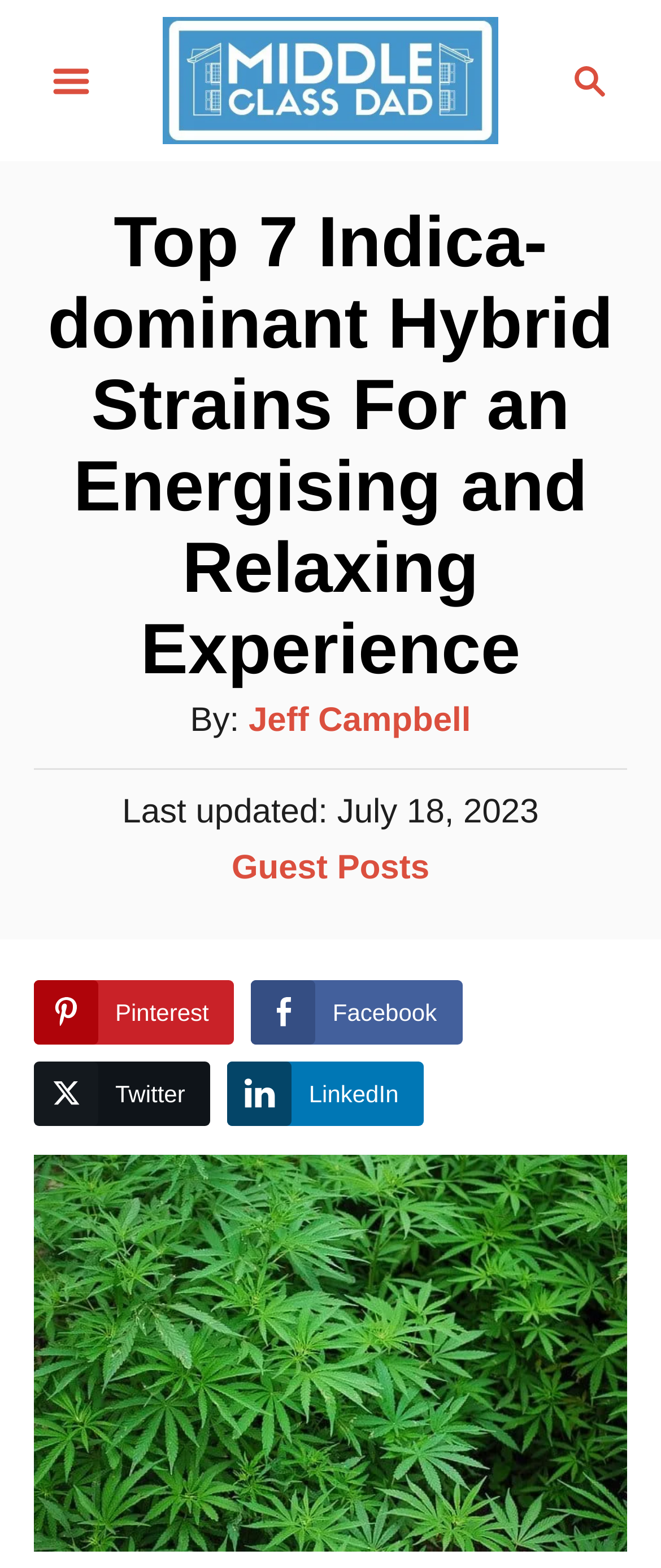Locate the bounding box coordinates for the element described below: "Jeff Campbell". The coordinates must be four float values between 0 and 1, formatted as [left, top, right, bottom].

[0.376, 0.448, 0.712, 0.472]